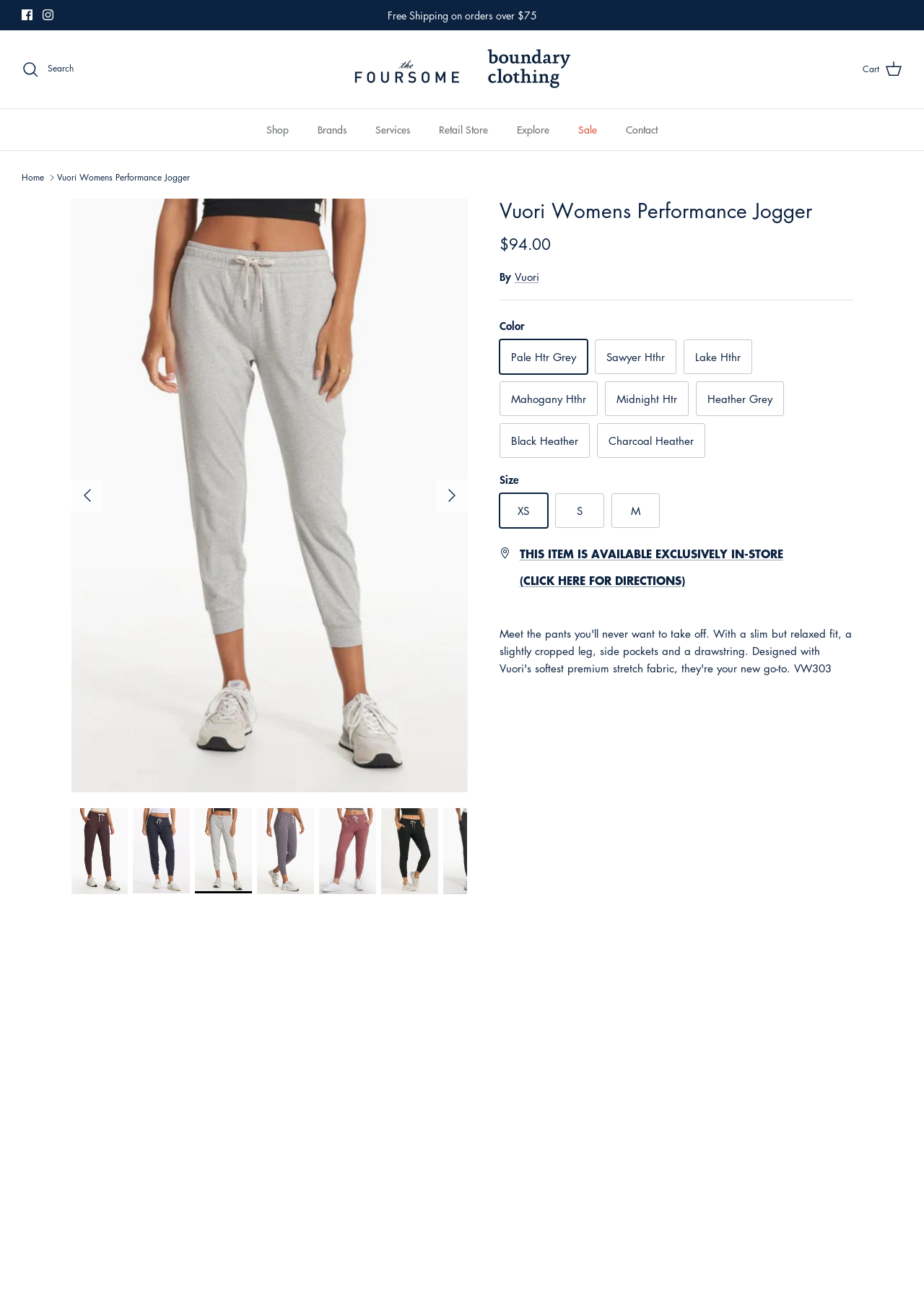Based on the description "Articlez.com", find the bounding box of the specified UI element.

None